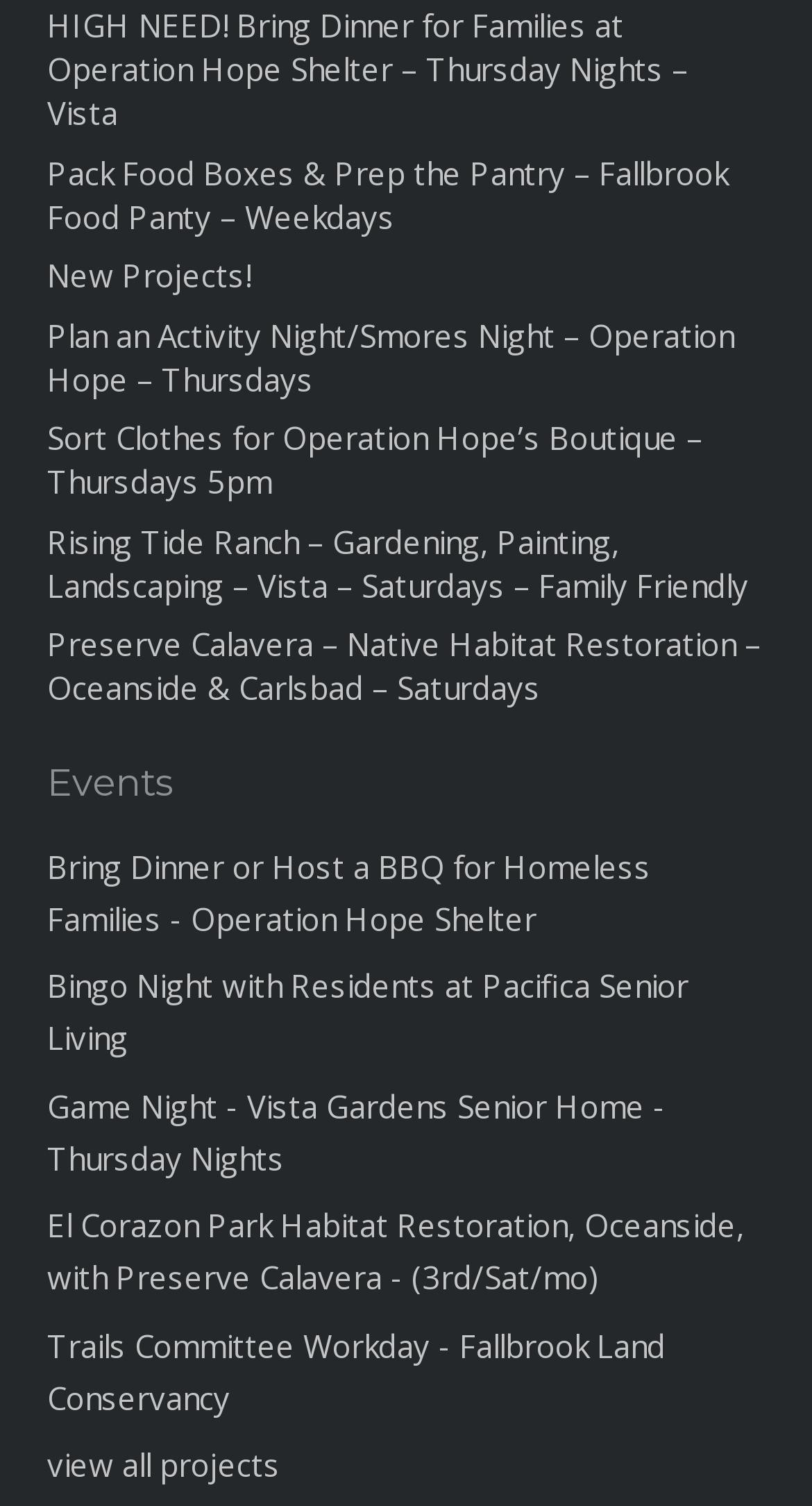Locate the bounding box coordinates of the clickable part needed for the task: "Plan an Activity Night/Smores Night at Operation Hope".

[0.058, 0.209, 0.904, 0.265]